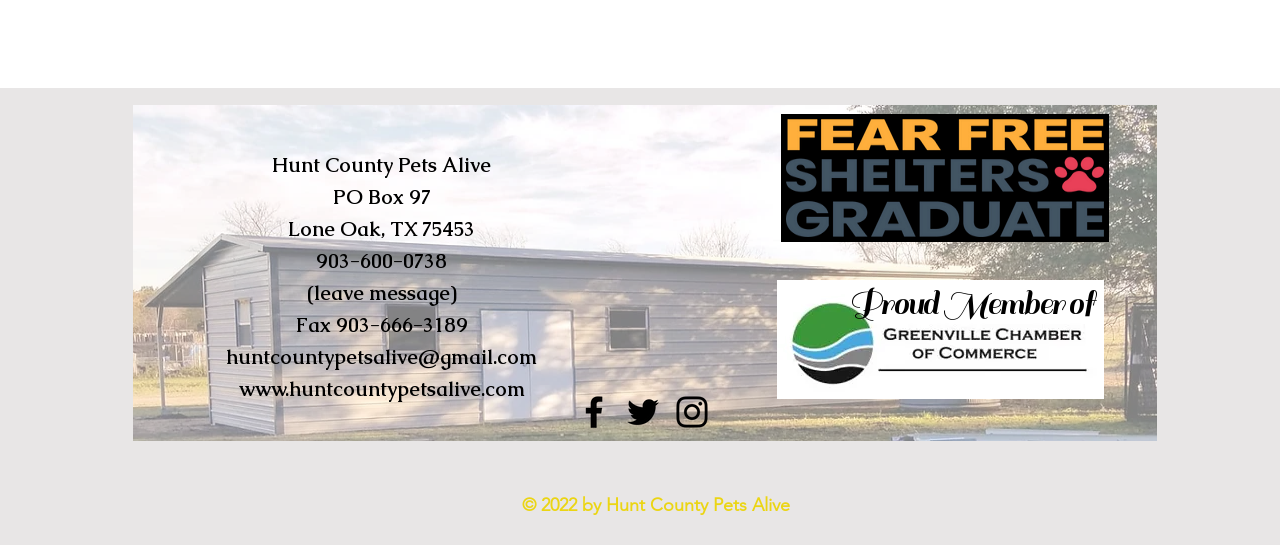Use a single word or phrase to respond to the question:
What is the organization's name?

Hunt County Pets Alive